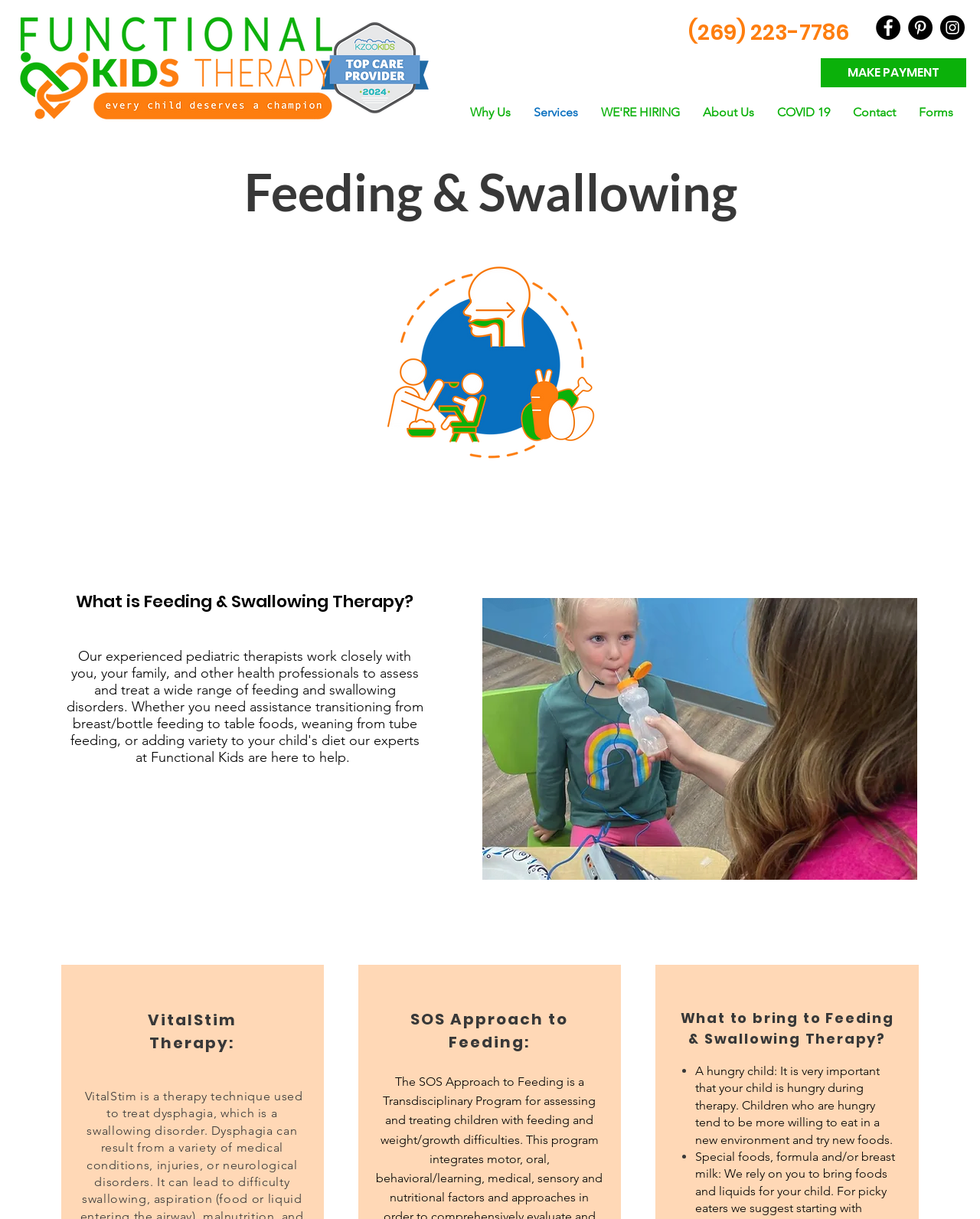Please specify the bounding box coordinates of the clickable region to carry out the following instruction: "Learn about Feeding & Swallowing Therapy". The coordinates should be four float numbers between 0 and 1, in the format [left, top, right, bottom].

[0.207, 0.135, 0.794, 0.182]